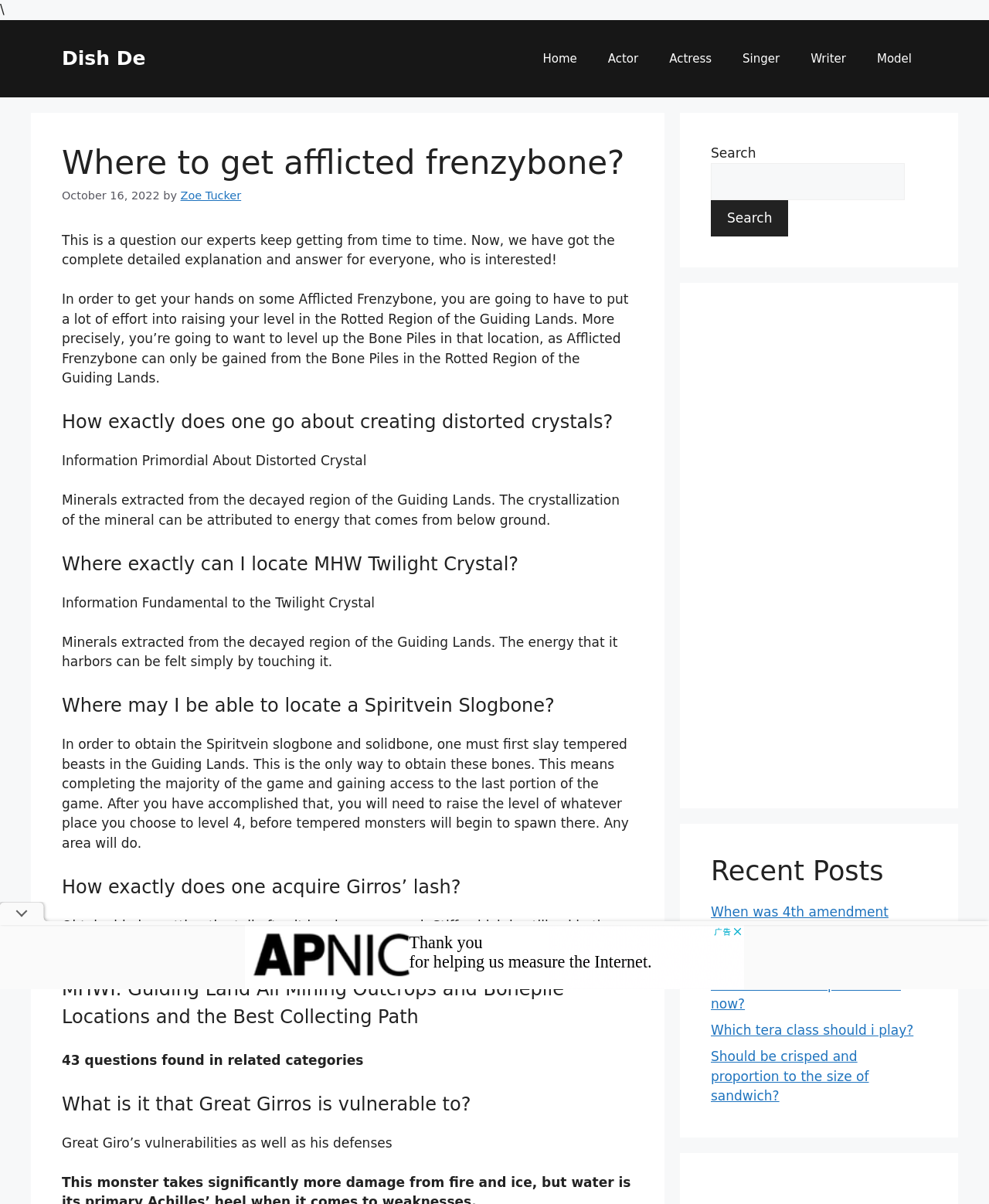Extract the primary heading text from the webpage.

Where to get afflicted frenzybone?